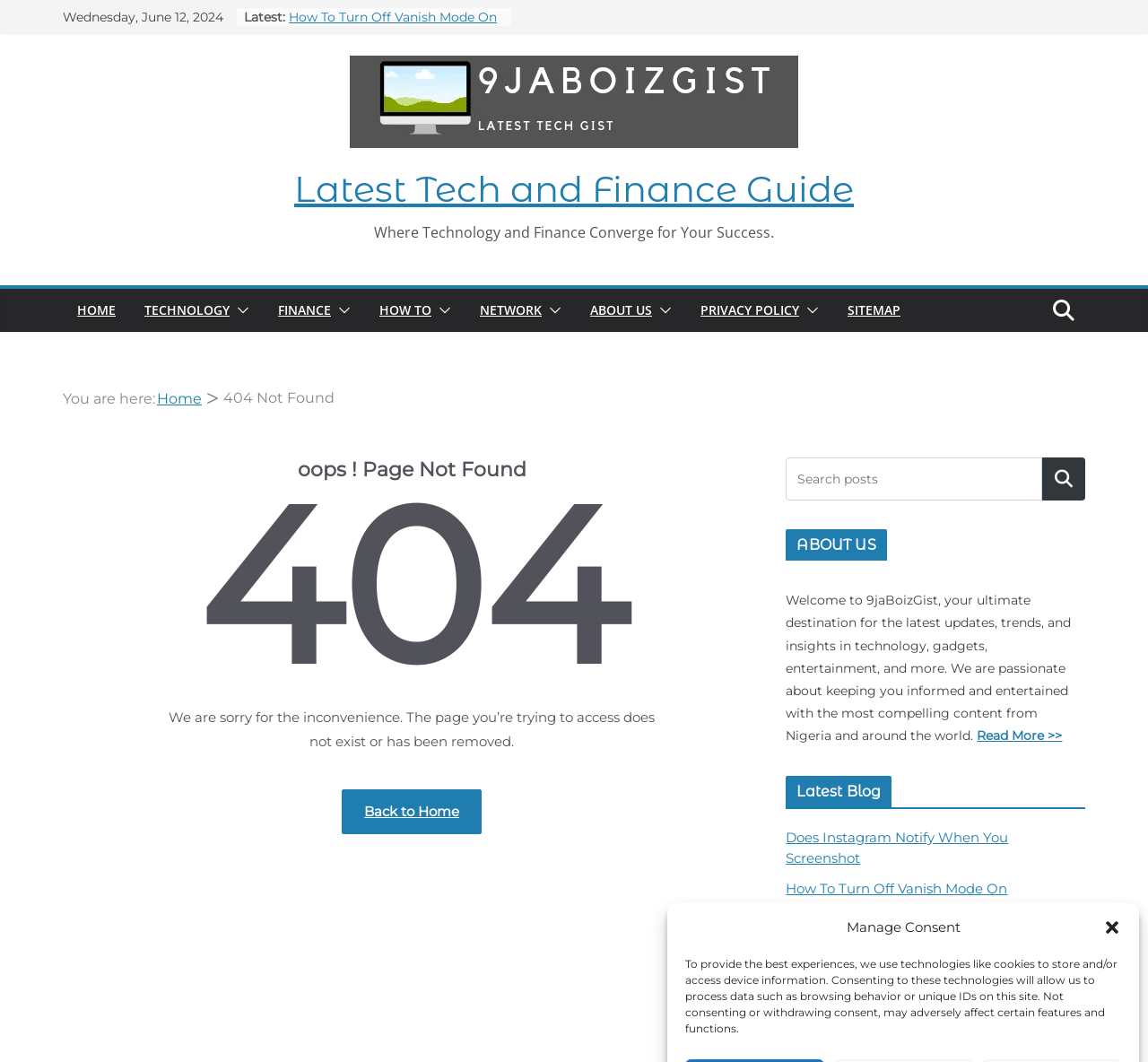Please identify the bounding box coordinates of the region to click in order to complete the task: "Search for something". The coordinates must be four float numbers between 0 and 1, specified as [left, top, right, bottom].

[0.685, 0.431, 0.908, 0.472]